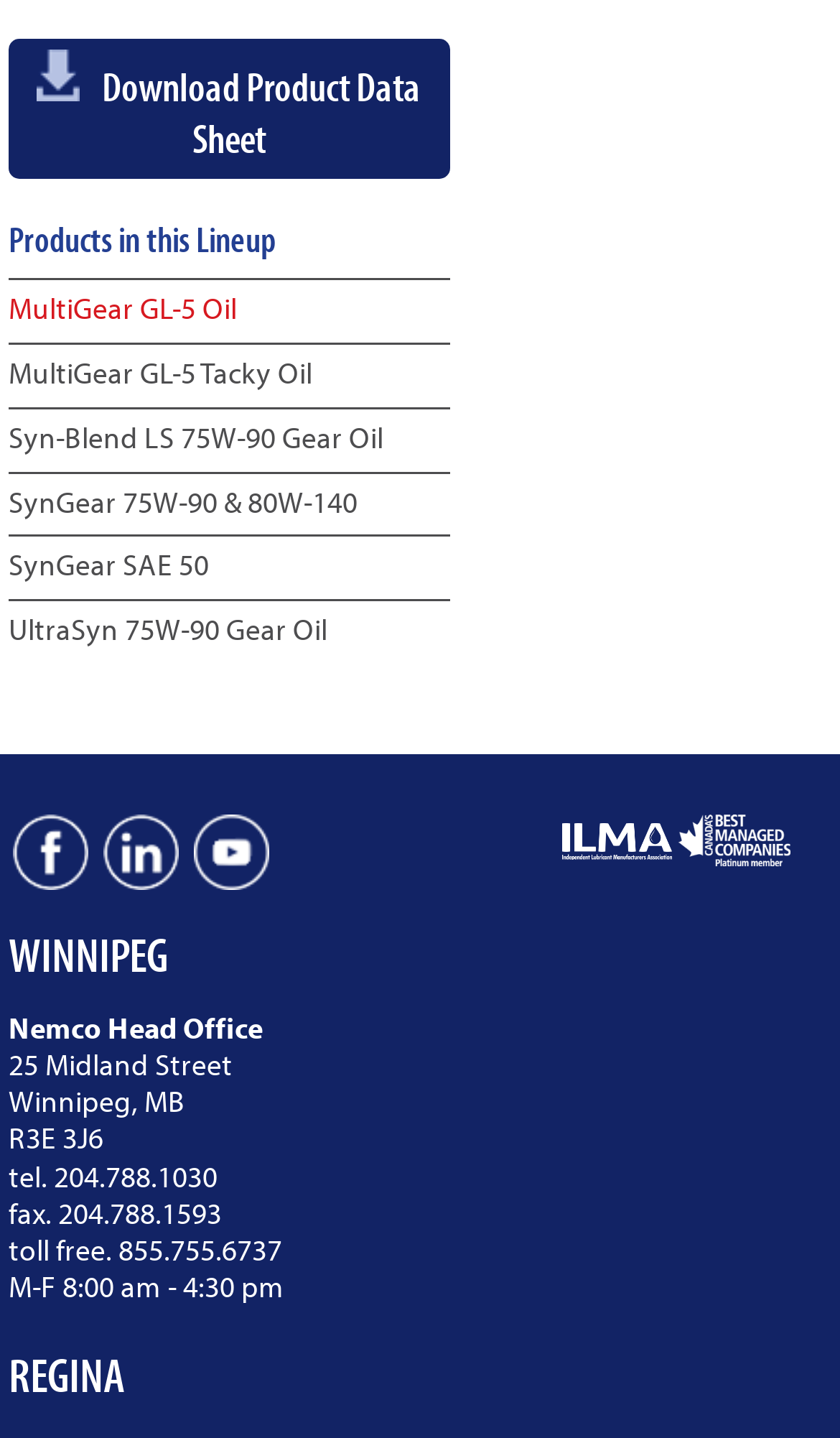Please identify the bounding box coordinates of the clickable element to fulfill the following instruction: "Call Nemco Head Office". The coordinates should be four float numbers between 0 and 1, i.e., [left, top, right, bottom].

[0.01, 0.804, 0.259, 0.829]